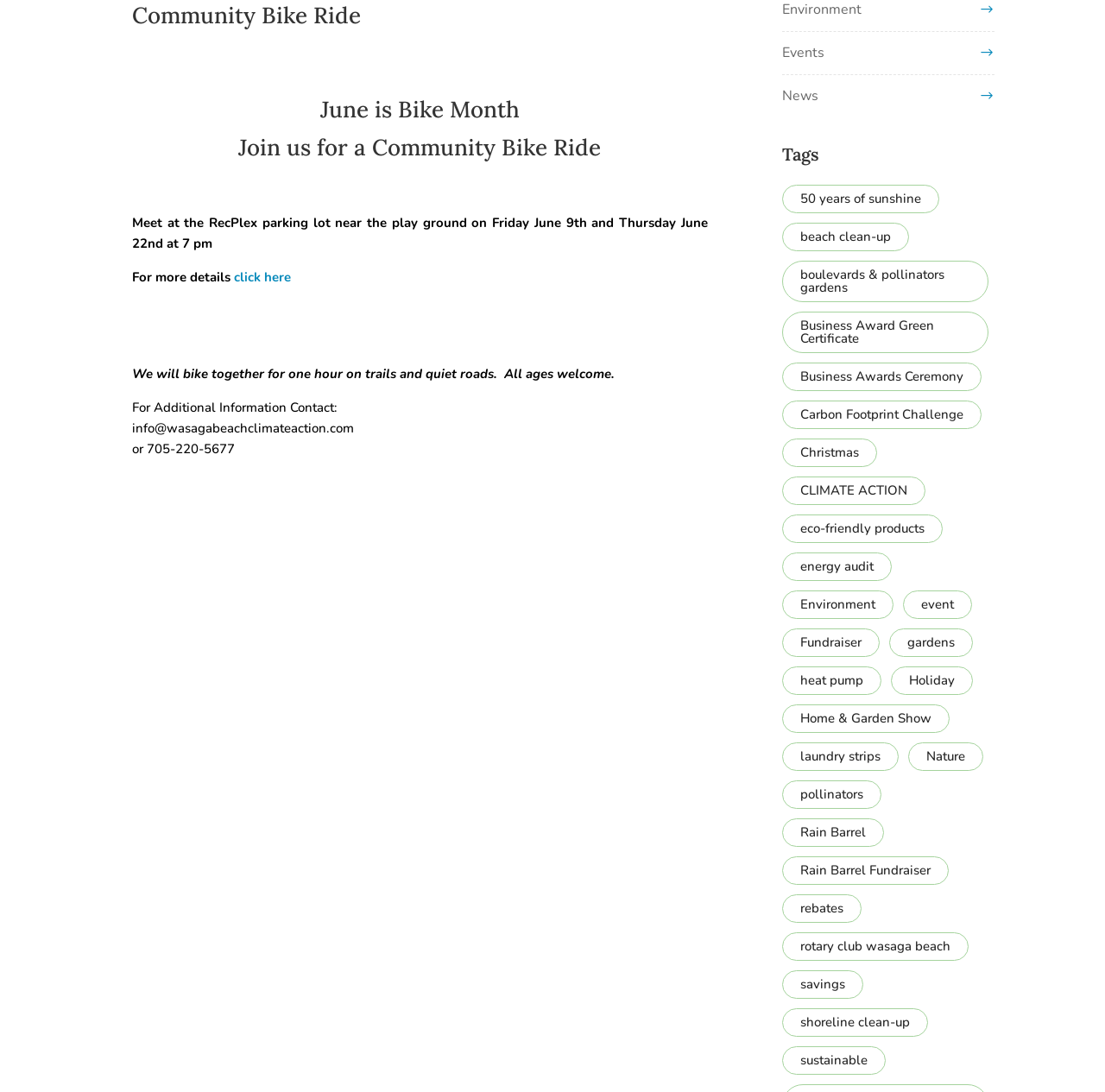Using the description "Showrooms", locate and provide the bounding box of the UI element.

None